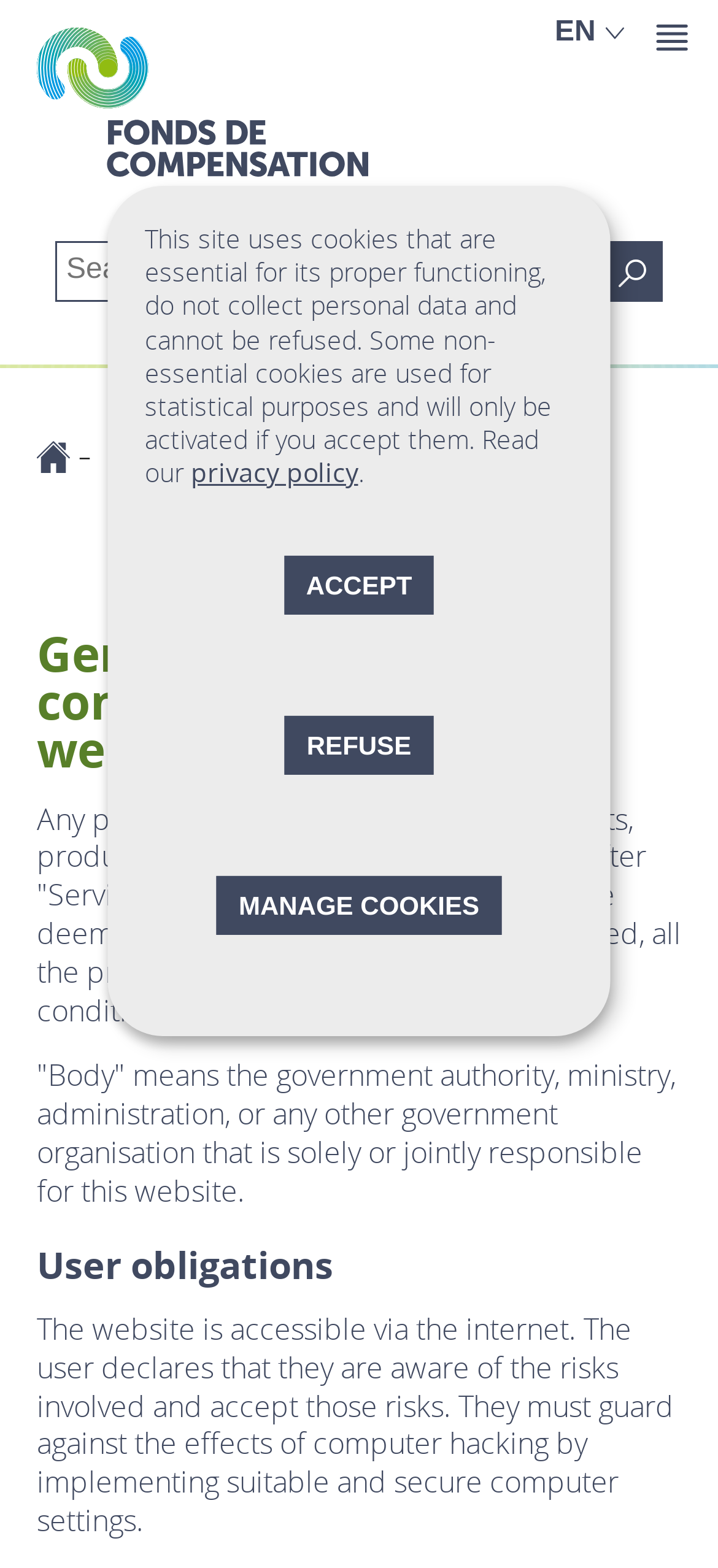Identify the bounding box coordinates of the clickable region to carry out the given instruction: "Read privacy policy".

[0.265, 0.29, 0.499, 0.313]